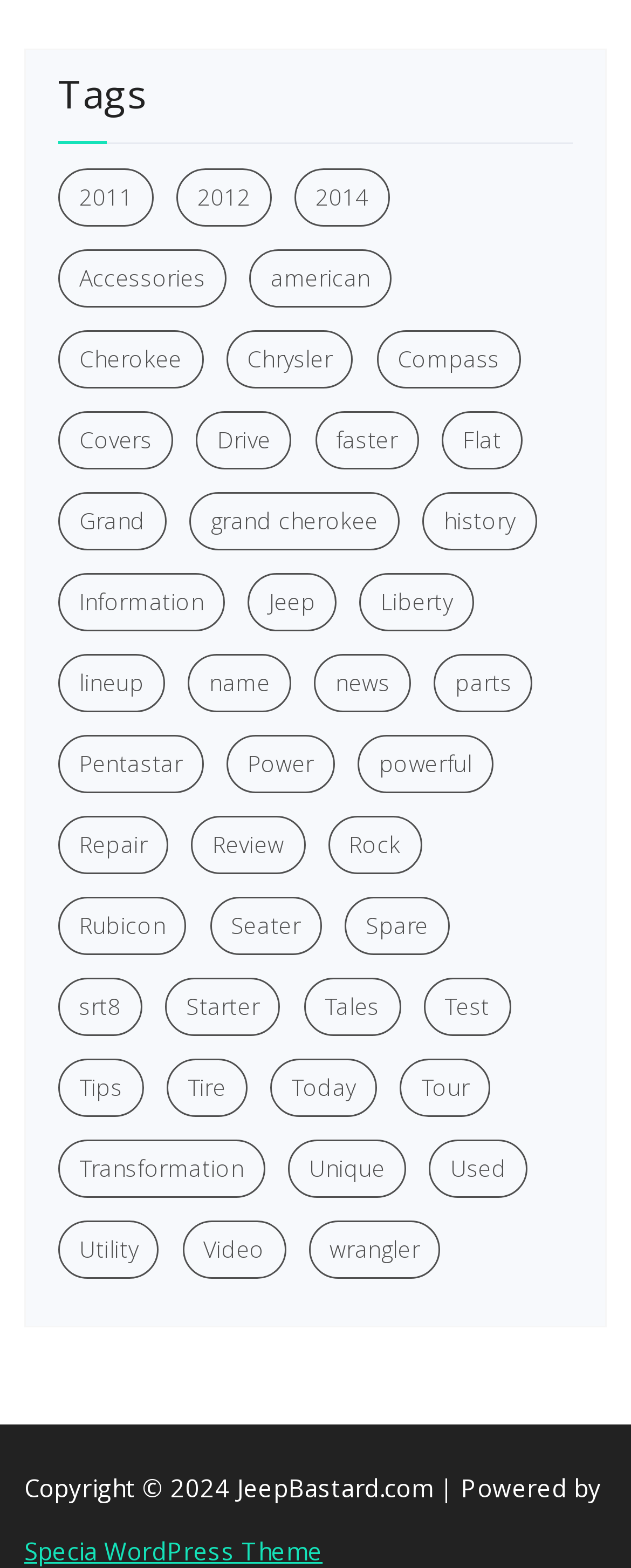From the given element description: "Specia WordPress Theme", find the bounding box for the UI element. Provide the coordinates as four float numbers between 0 and 1, in the order [left, top, right, bottom].

[0.038, 0.979, 0.511, 0.999]